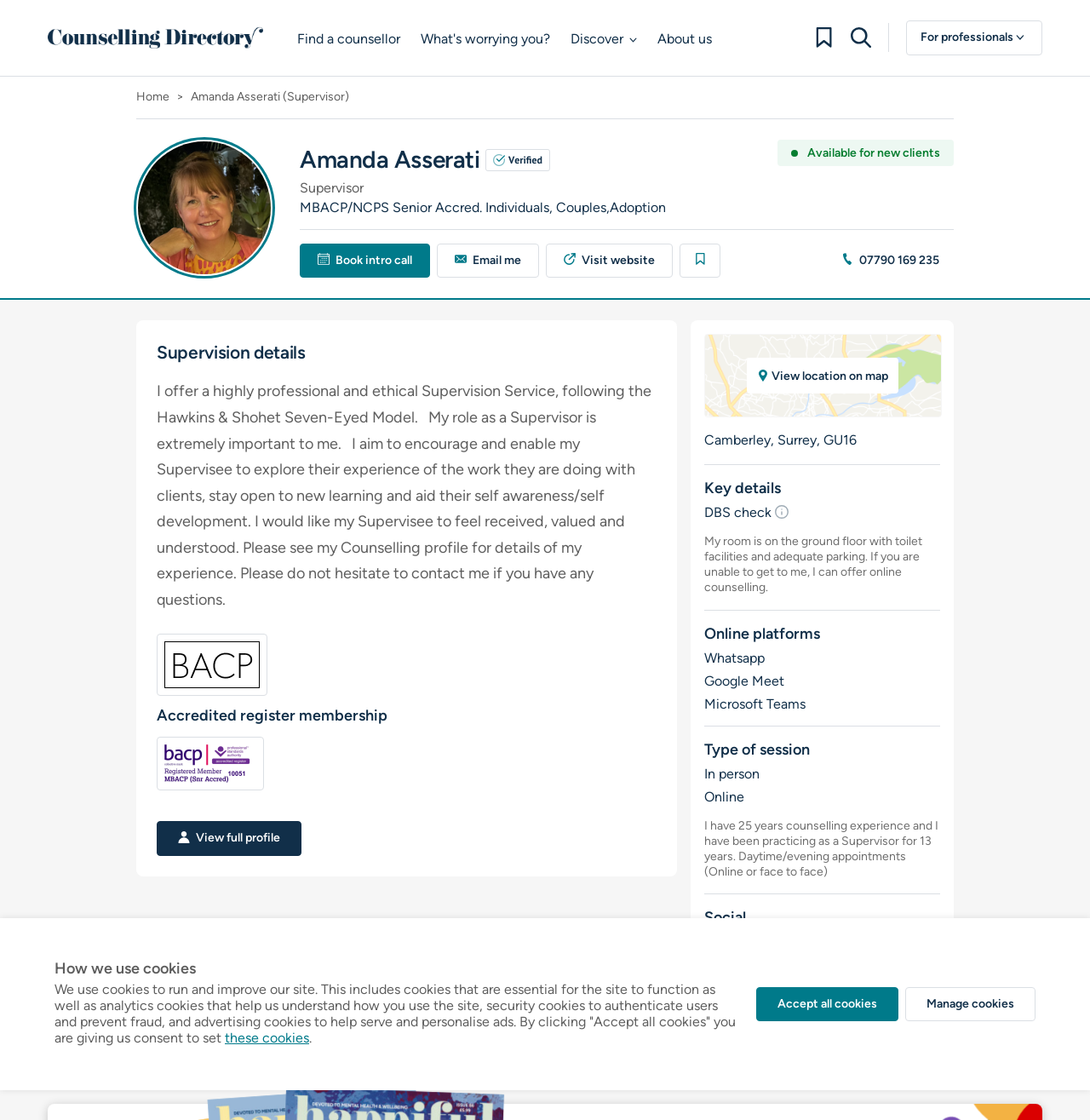Given the content of the image, can you provide a detailed answer to the question?
What is the focus of Amanda Asserati's supervision service?

Based on the webpage, Amanda Asserati's supervision service focuses on encouraging and enabling her supervisees to explore their experience of the work they are doing with clients, stay open to new learning, and aid their self-awareness and self-development.